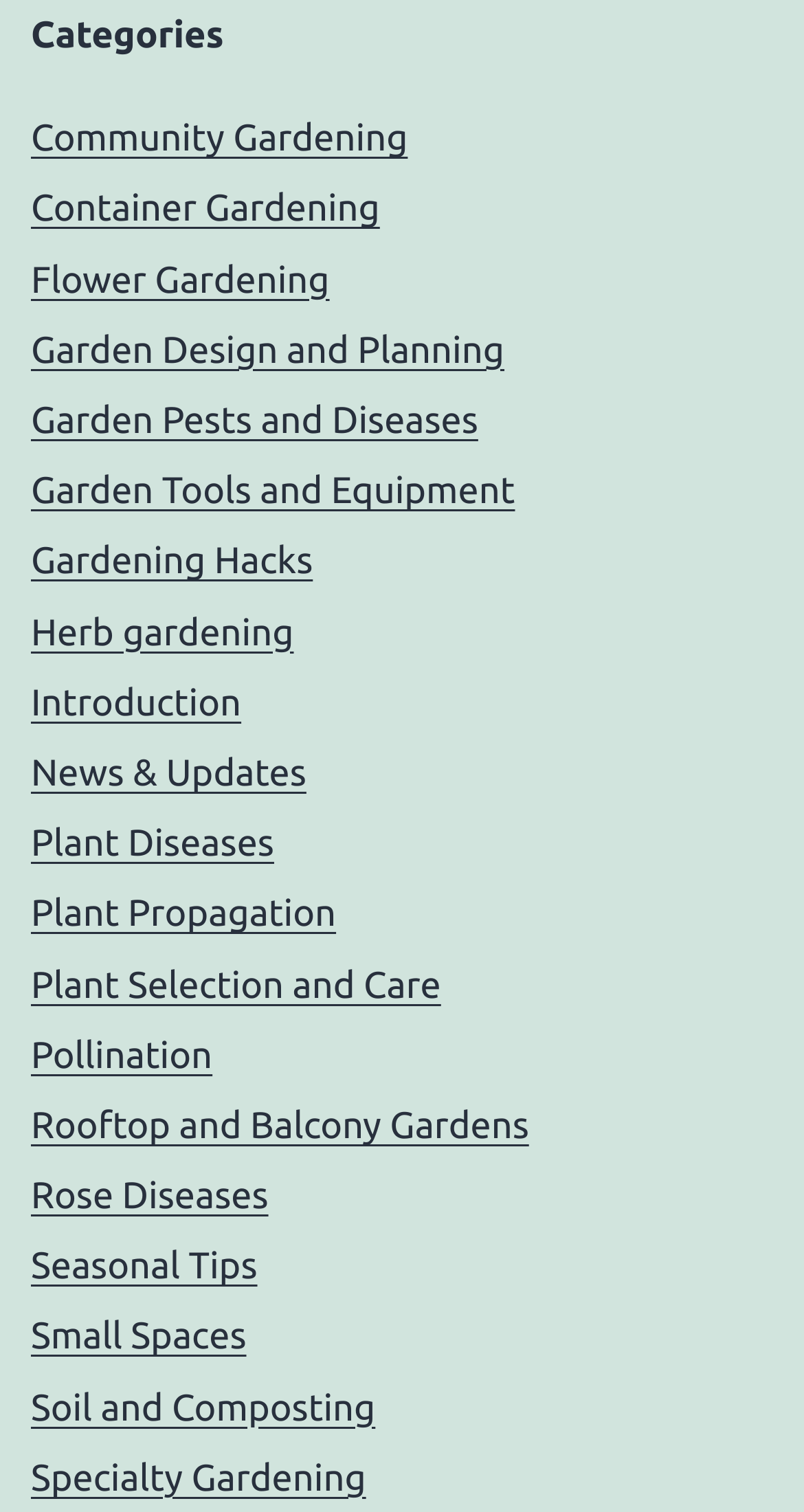Please examine the image and provide a detailed answer to the question: How many gardening categories are listed?

There are 20 gardening categories listed because there are 20 link elements under the 'Categories' heading, each representing a different category of gardening.